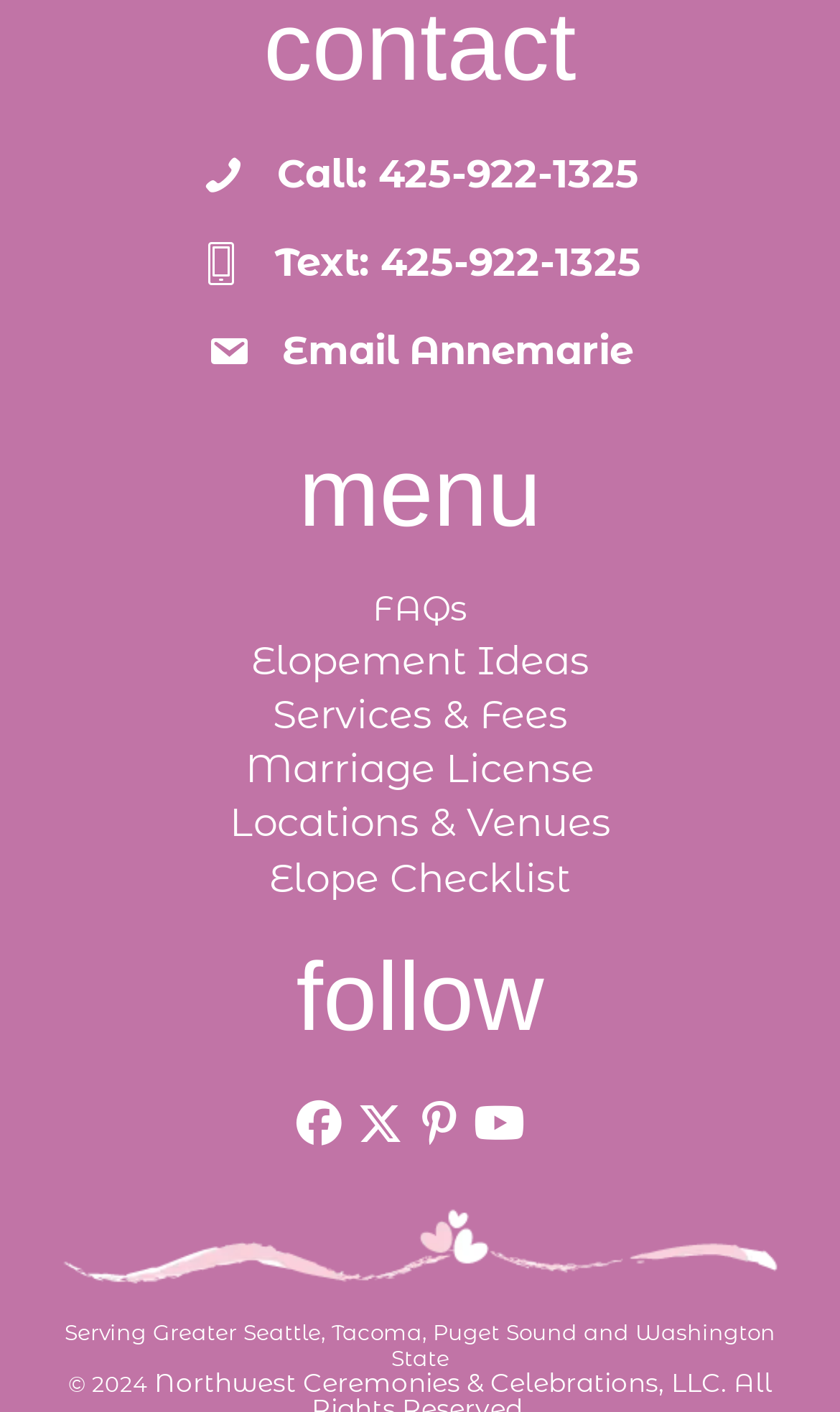Please study the image and answer the question comprehensively:
How many social media platforms are available to follow?

I counted the number of social media platforms by looking at the button elements with the text 'Facebook', 'X (Twitter)', 'Pinterest', and 'YouTube' which have bounding box coordinates of [0.346, 0.776, 0.413, 0.816], [0.418, 0.776, 0.485, 0.816], [0.49, 0.776, 0.556, 0.816], and [0.562, 0.776, 0.628, 0.816] respectively.